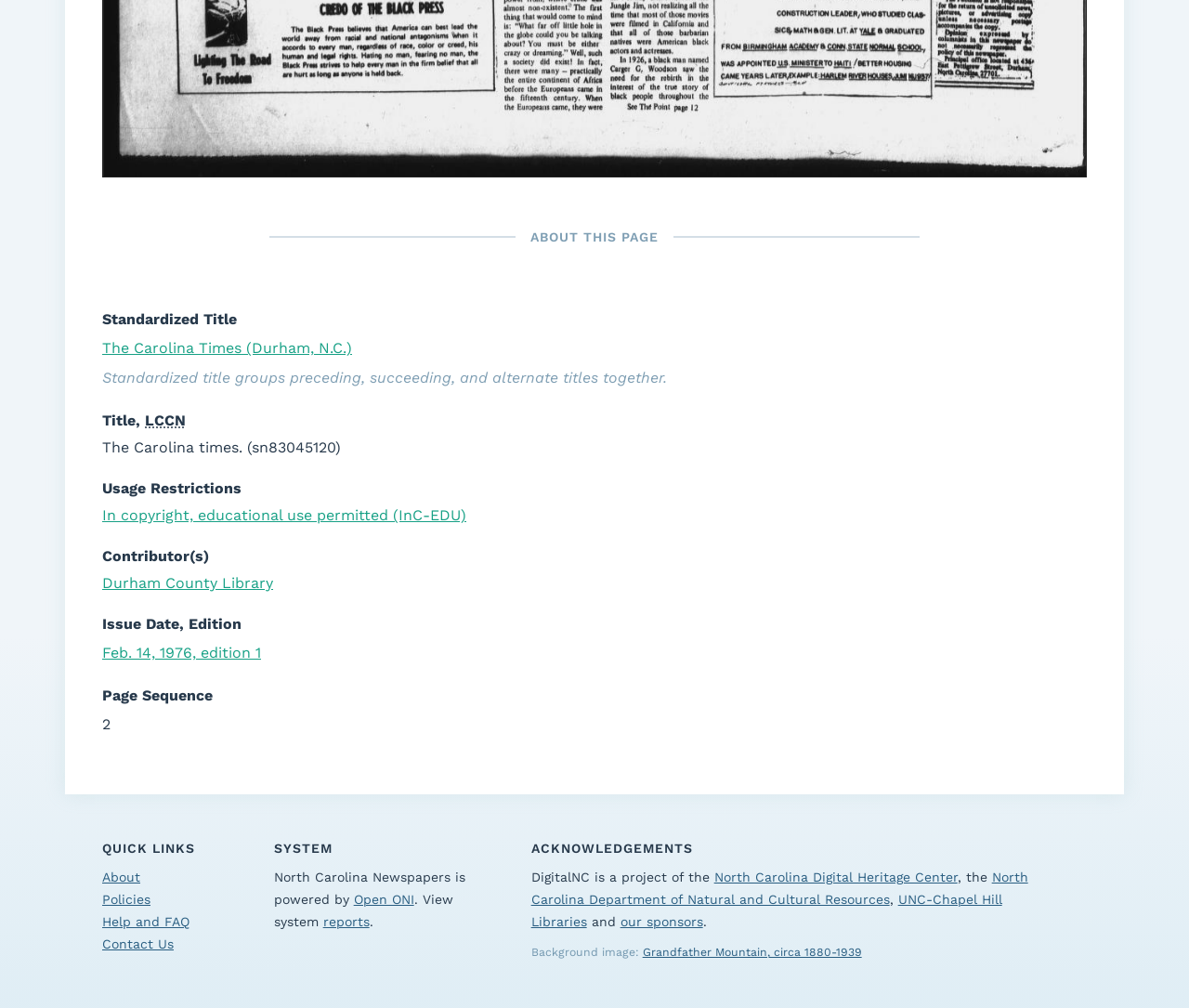Examine the image and give a thorough answer to the following question:
What is the issue date of this newspaper?

The issue date of this newspaper is mentioned in the DescriptionListDetail section, where it is stated as 'Feb. 14, 1976, edition 1'.